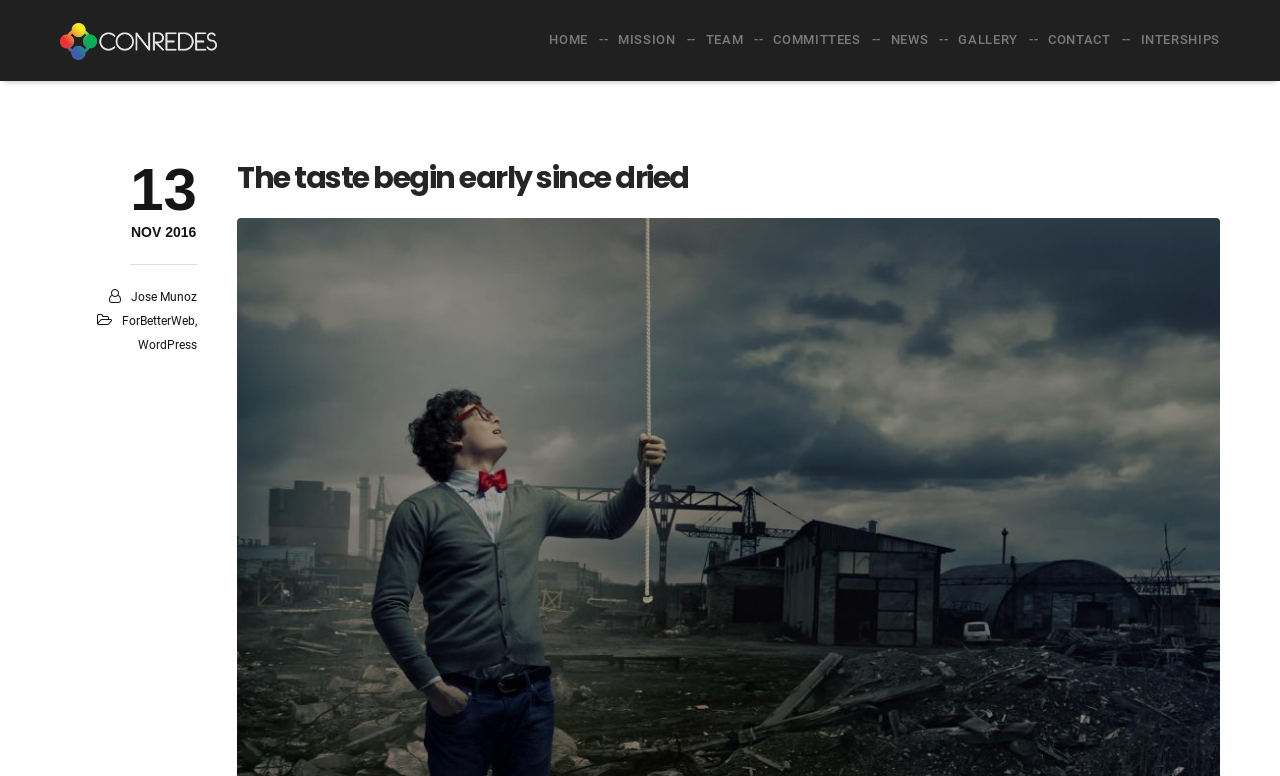Determine the bounding box coordinates for the HTML element described here: "13 Nov 2016".

[0.102, 0.291, 0.154, 0.309]